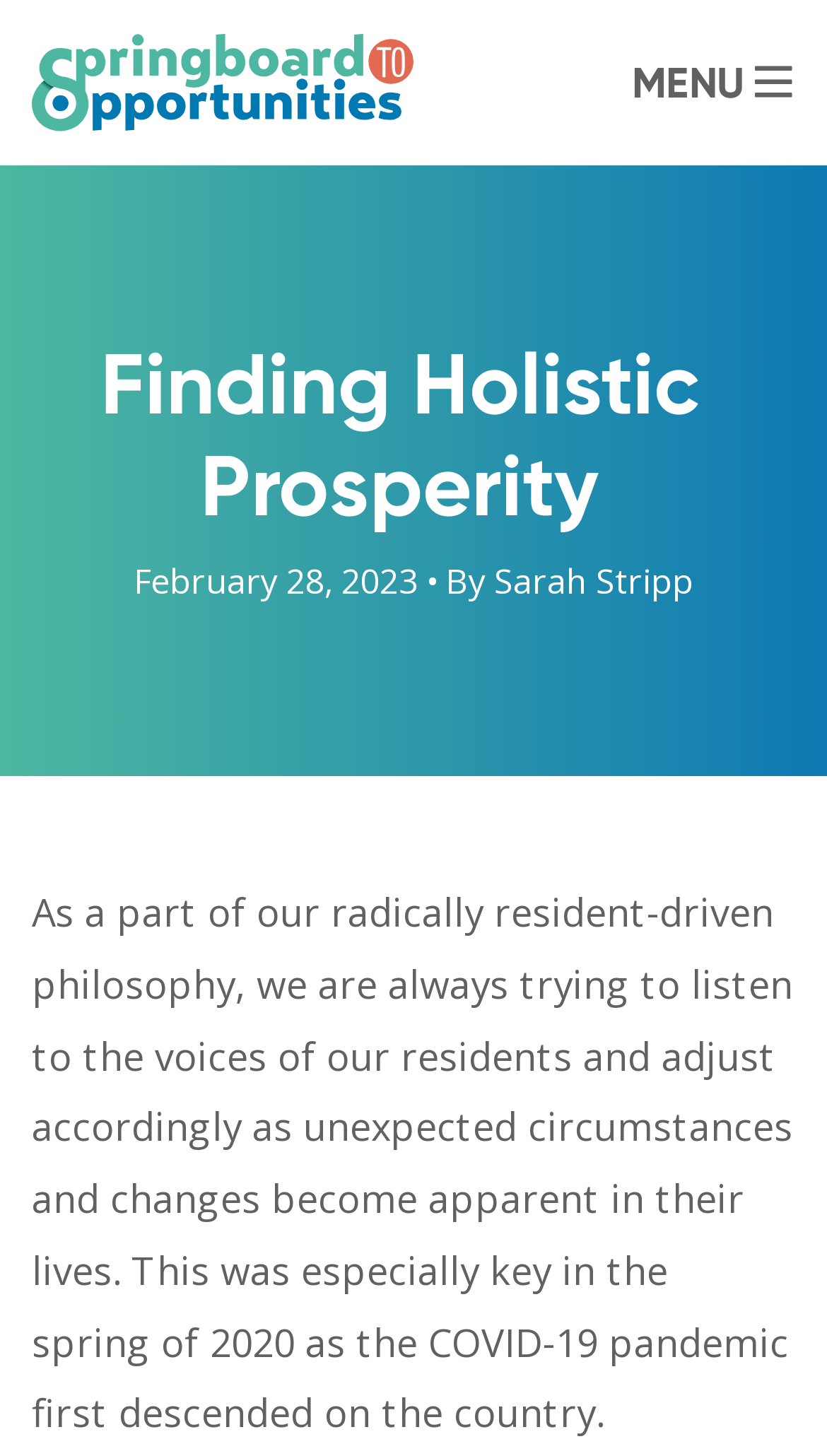Given the element description, predict the bounding box coordinates in the format (top-left x, top-left y, bottom-right x, bottom-right y), using floating point numbers between 0 and 1: Springboard to Opportunities

[0.038, 0.038, 0.5, 0.07]